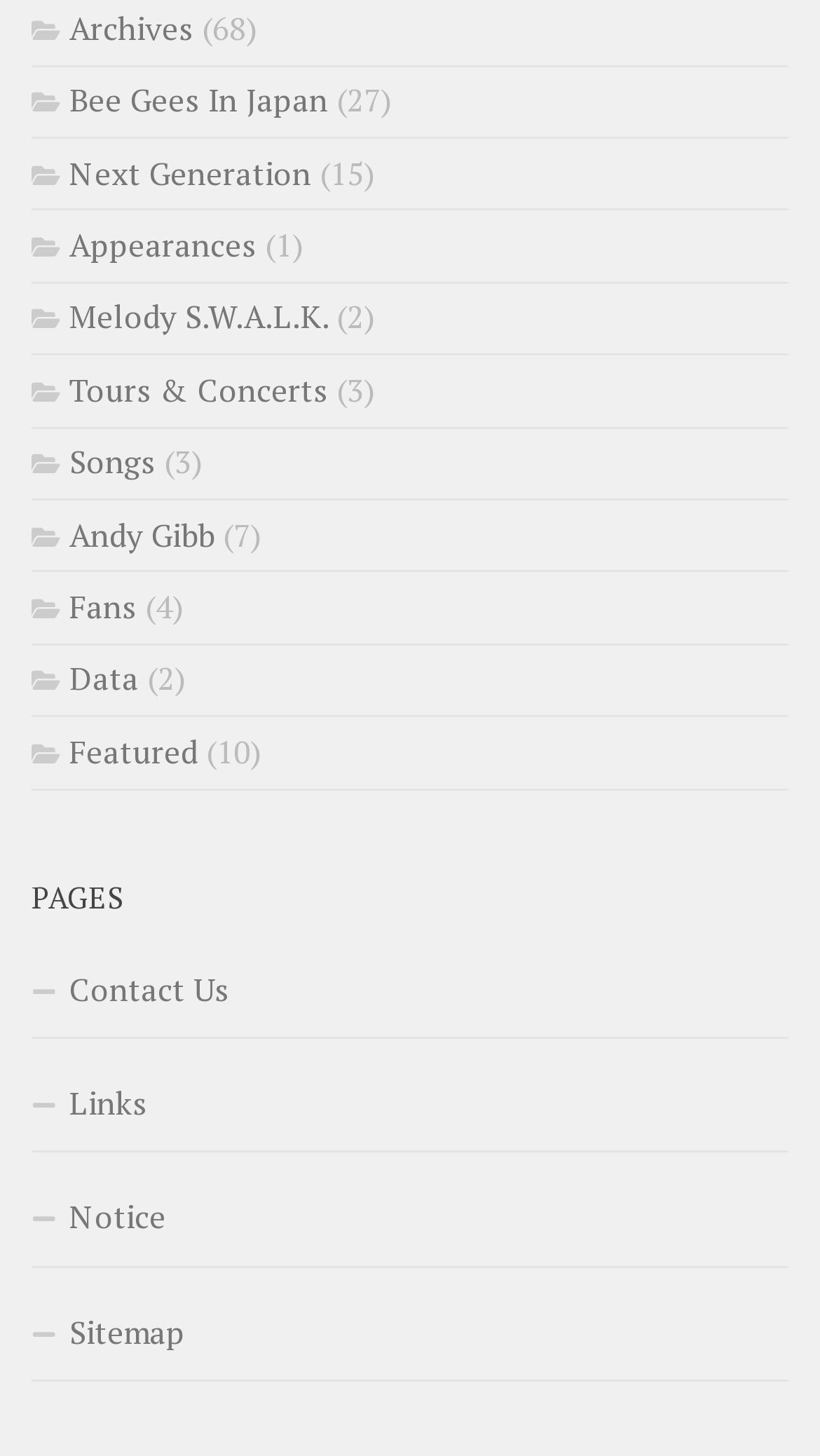Give a one-word or short-phrase answer to the following question: 
What is the category with the most items?

Songs